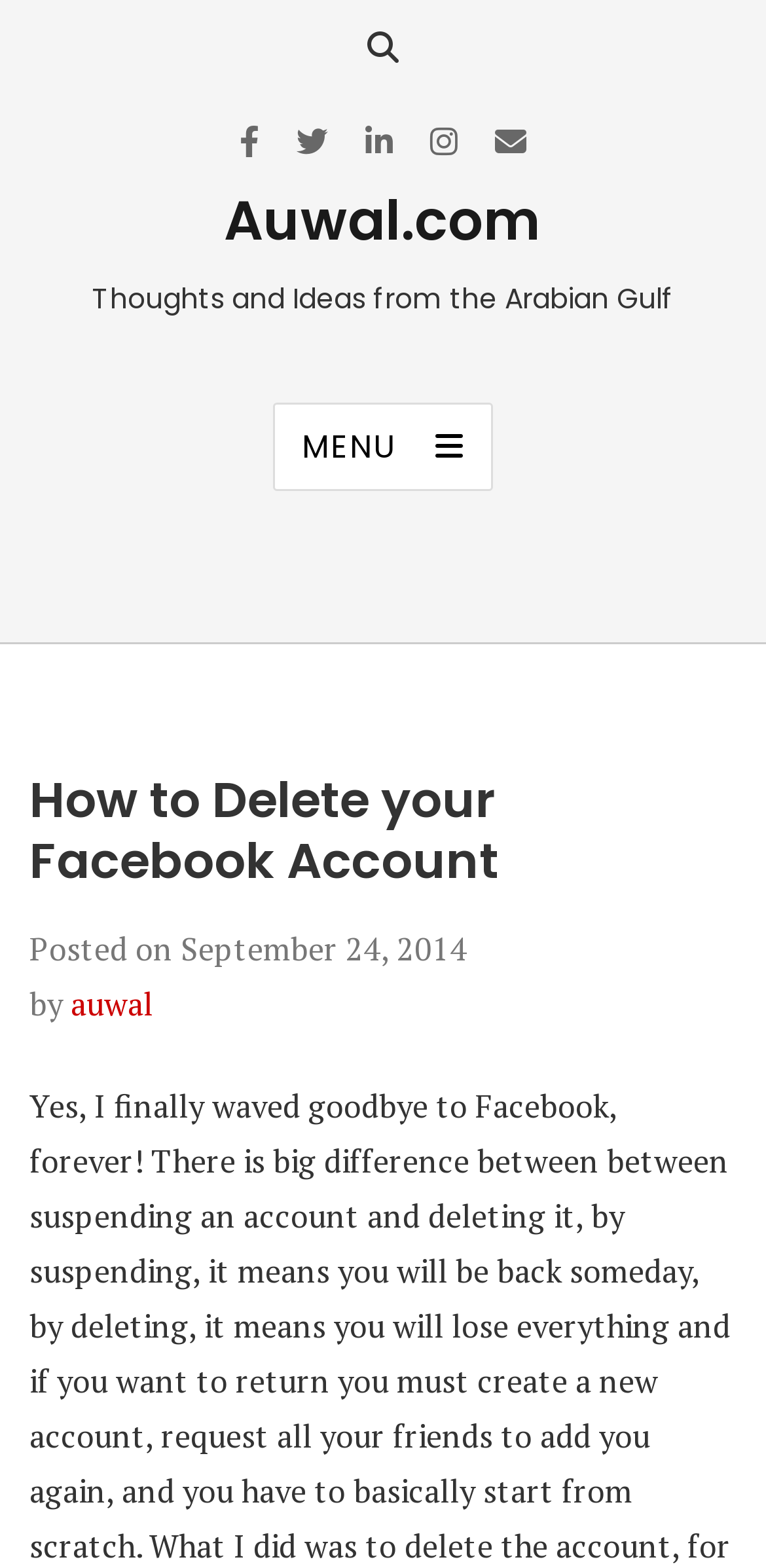Using the information from the screenshot, answer the following question thoroughly:
What is the purpose of the button with the MENU icon?

I found the purpose of the button by looking at the button element with the bounding box coordinates [0.355, 0.256, 0.645, 0.313], which has the text 'MENU' and an icon, and its 'controls' attribute indicates that it controls site navigation and social navigation.